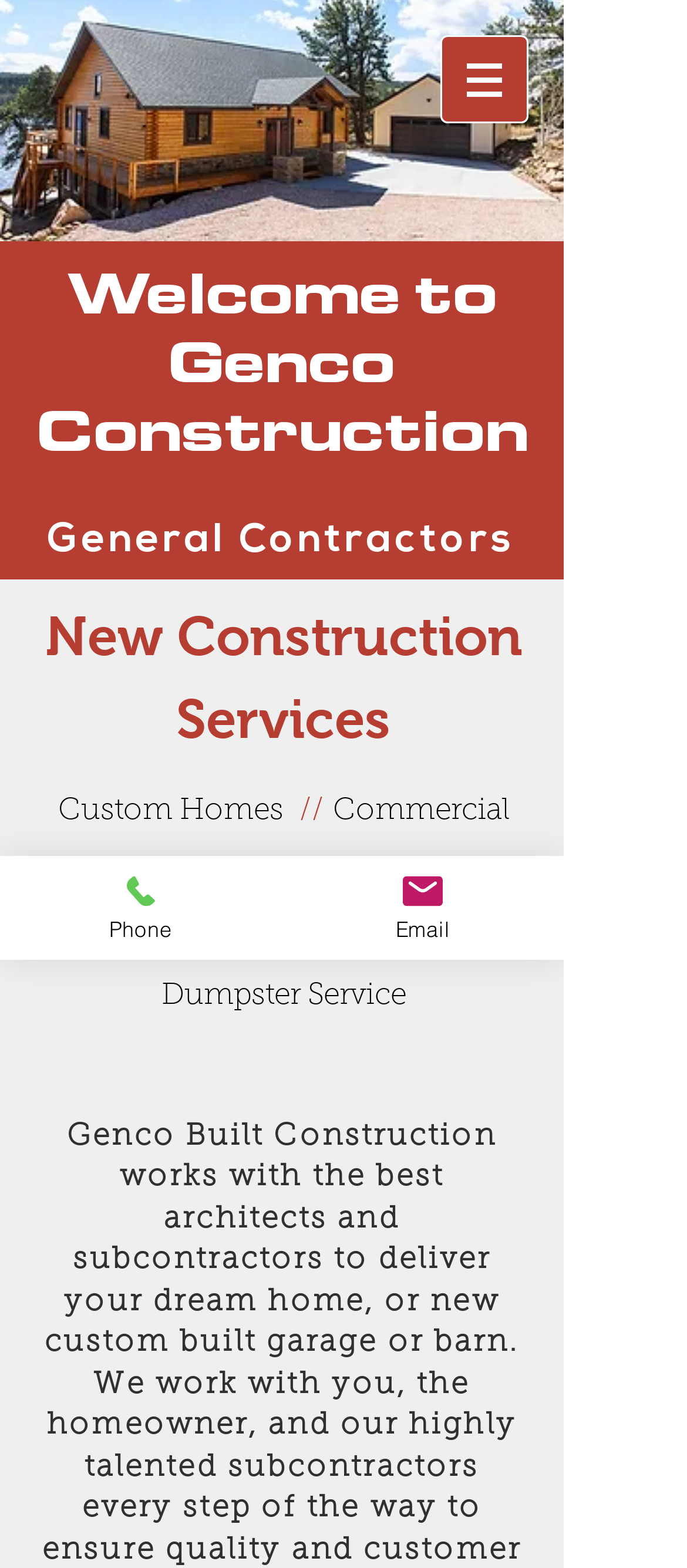What is the purpose of the button with a popup menu?
Based on the image, please offer an in-depth response to the question.

The button with a popup menu is labeled 'Site', which suggests that it is used for navigating the website.